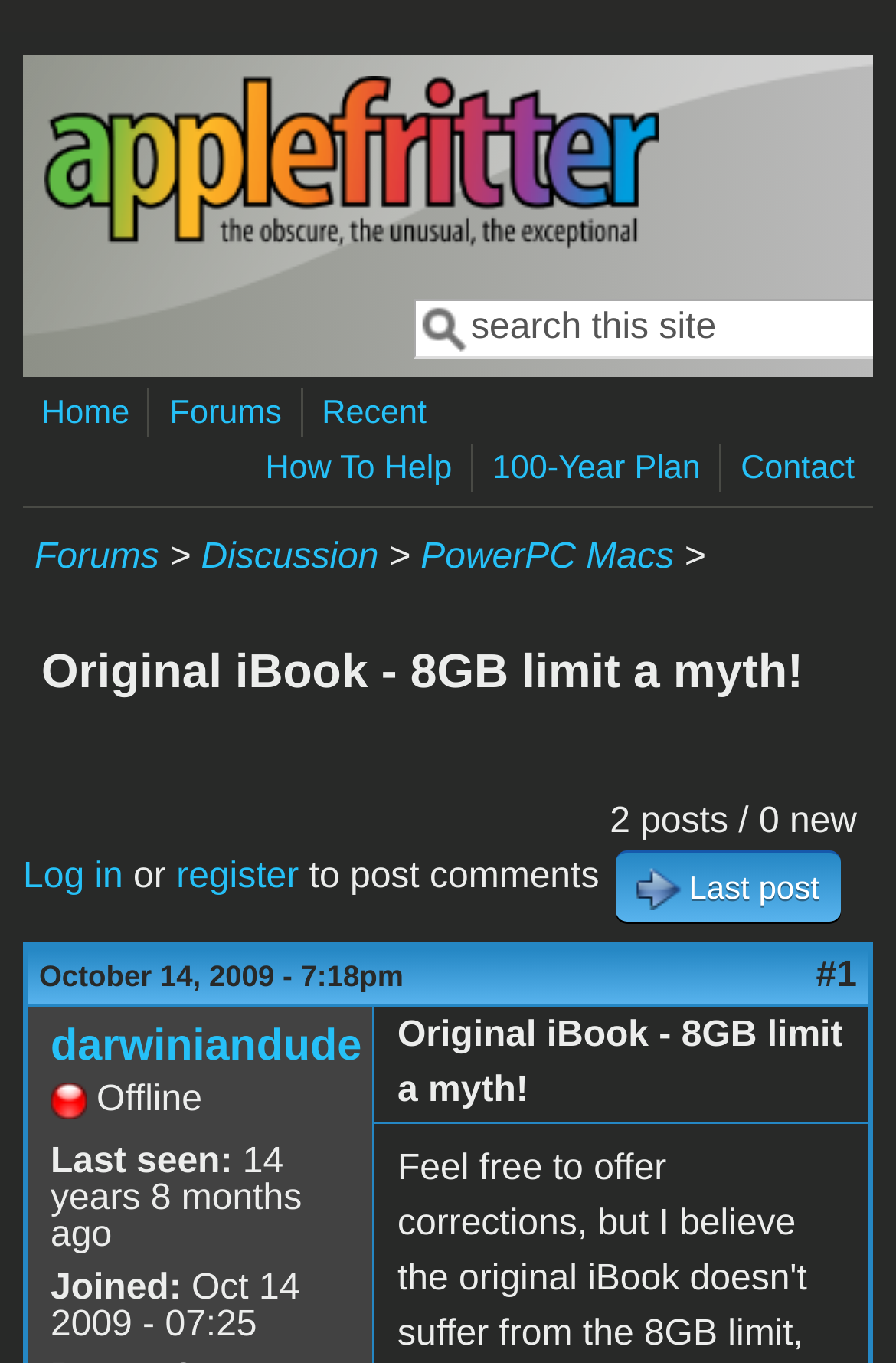Highlight the bounding box coordinates of the region I should click on to meet the following instruction: "Request a demo".

None